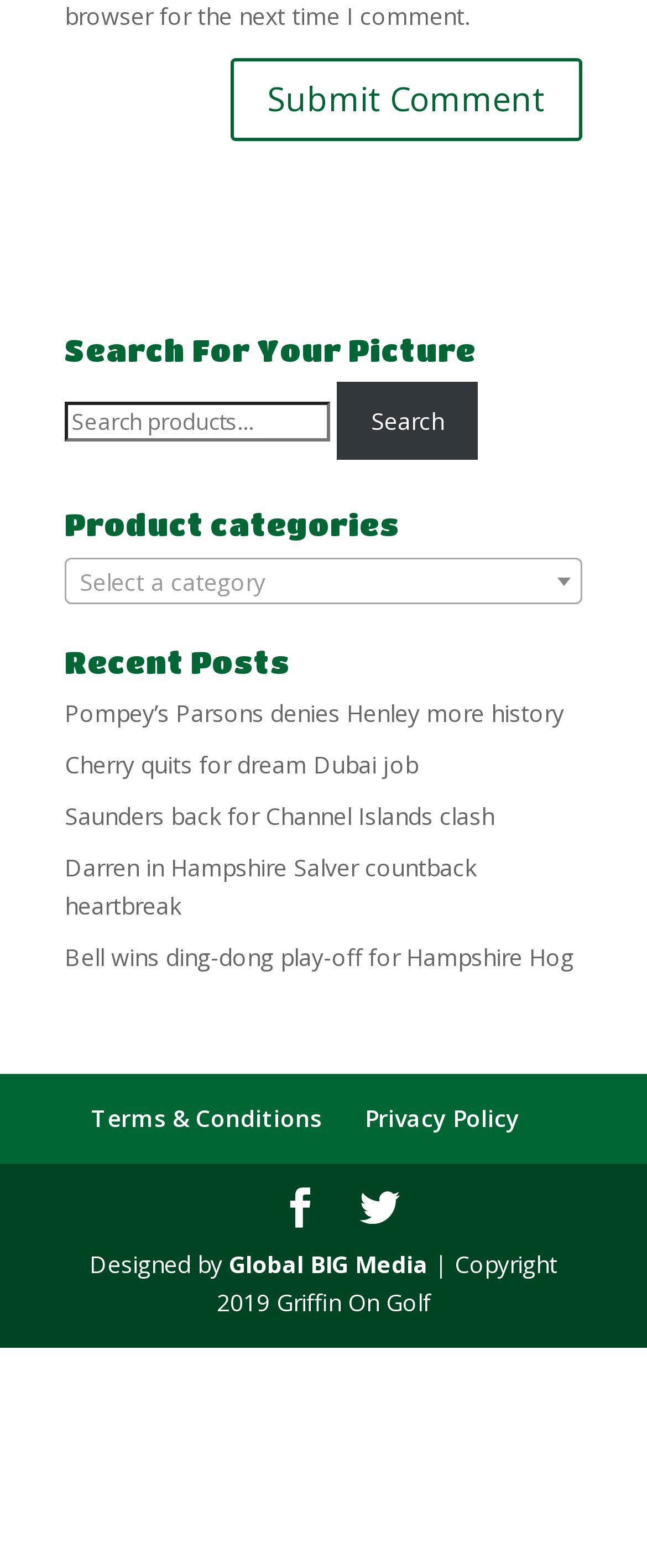Determine the bounding box coordinates of the region that needs to be clicked to achieve the task: "Submit a comment".

[0.356, 0.038, 0.9, 0.09]